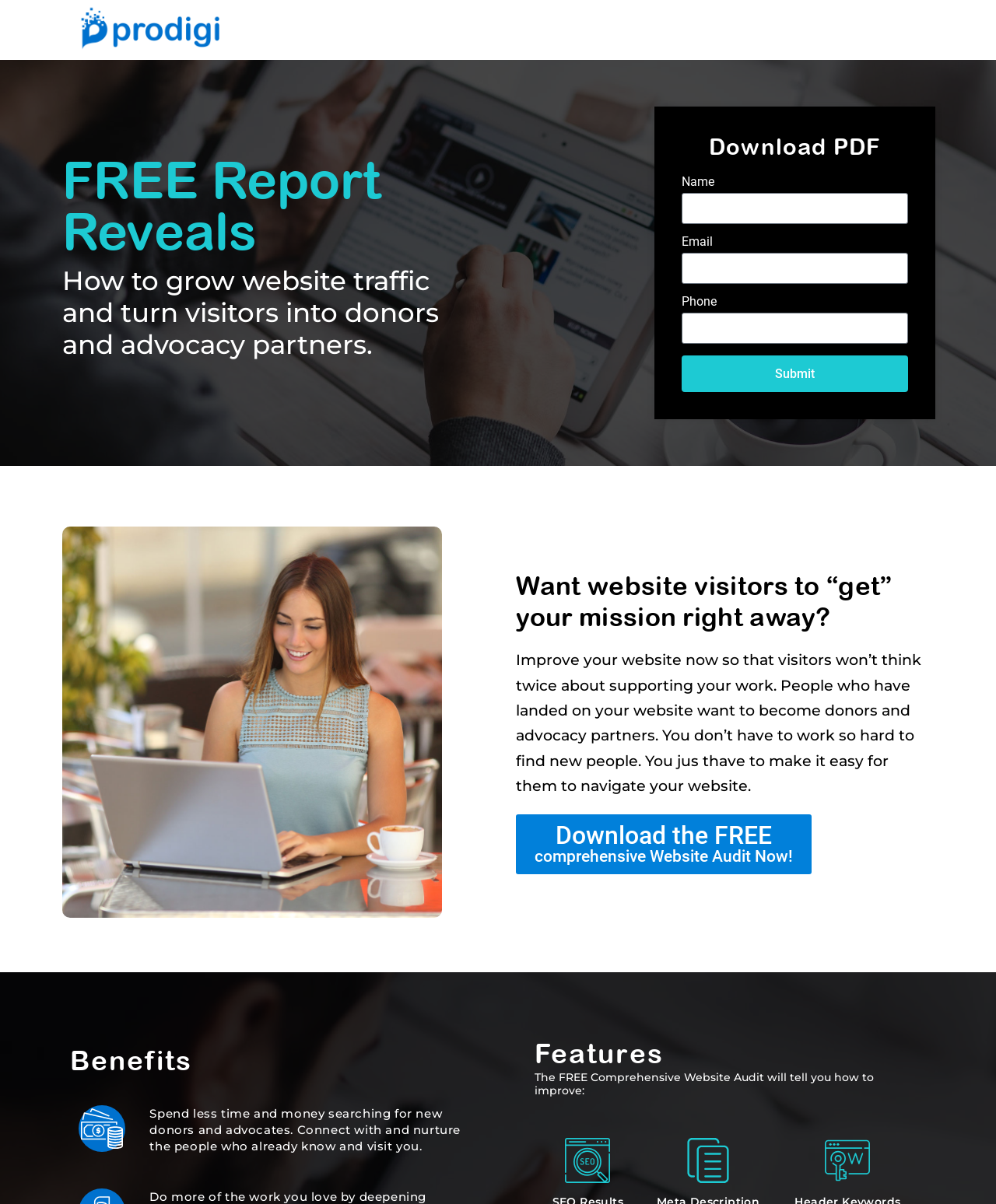Please provide a detailed answer to the question below by examining the image:
What is the last step in the process of getting the free report?

I found the last step in the process of getting the free report by looking at the button element with the text 'Submit', which is located below the textbox elements for 'Name', 'Email', and 'Phone'.